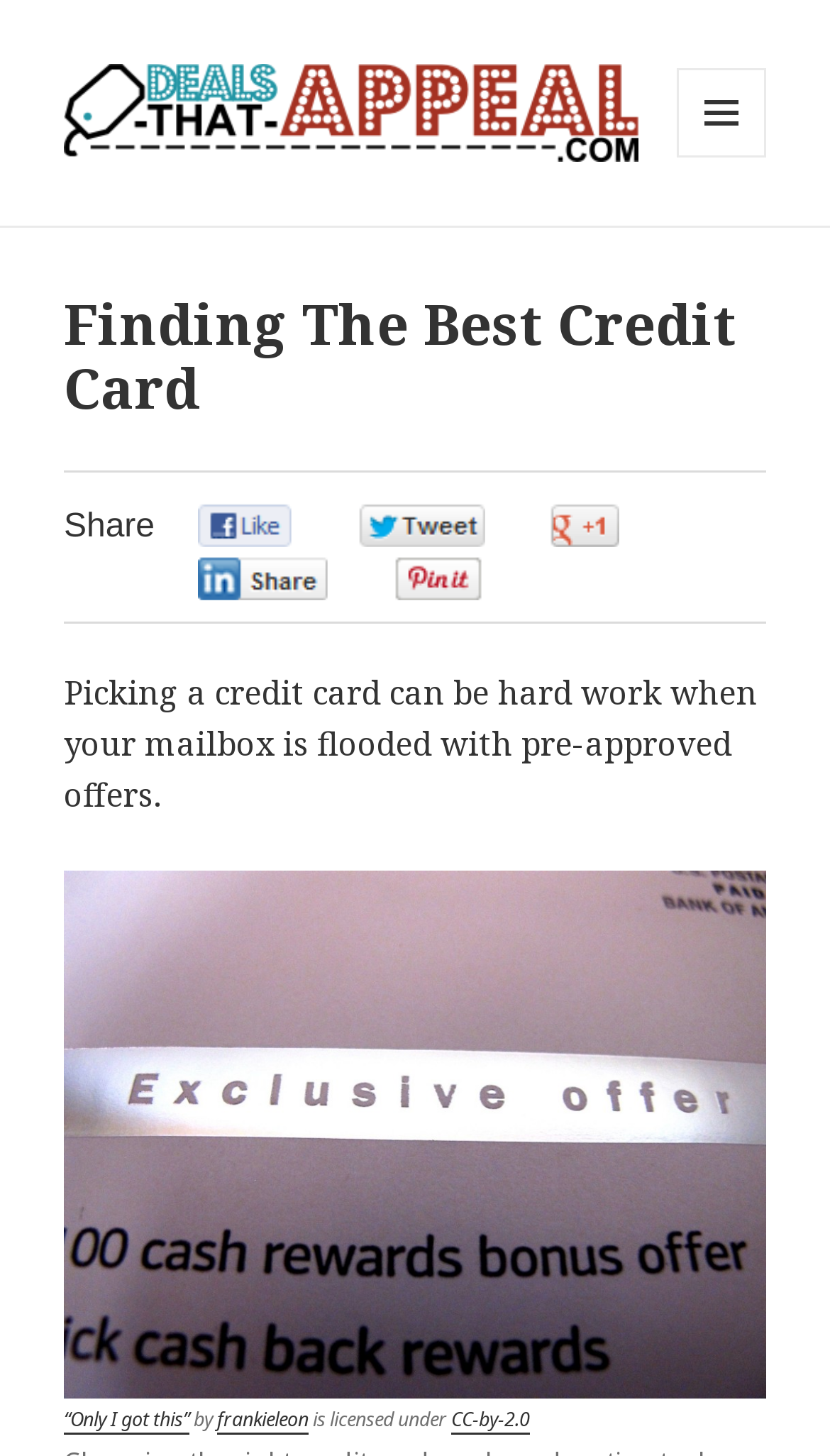What is the purpose of this webpage?
Provide a one-word or short-phrase answer based on the image.

Compare credit cards